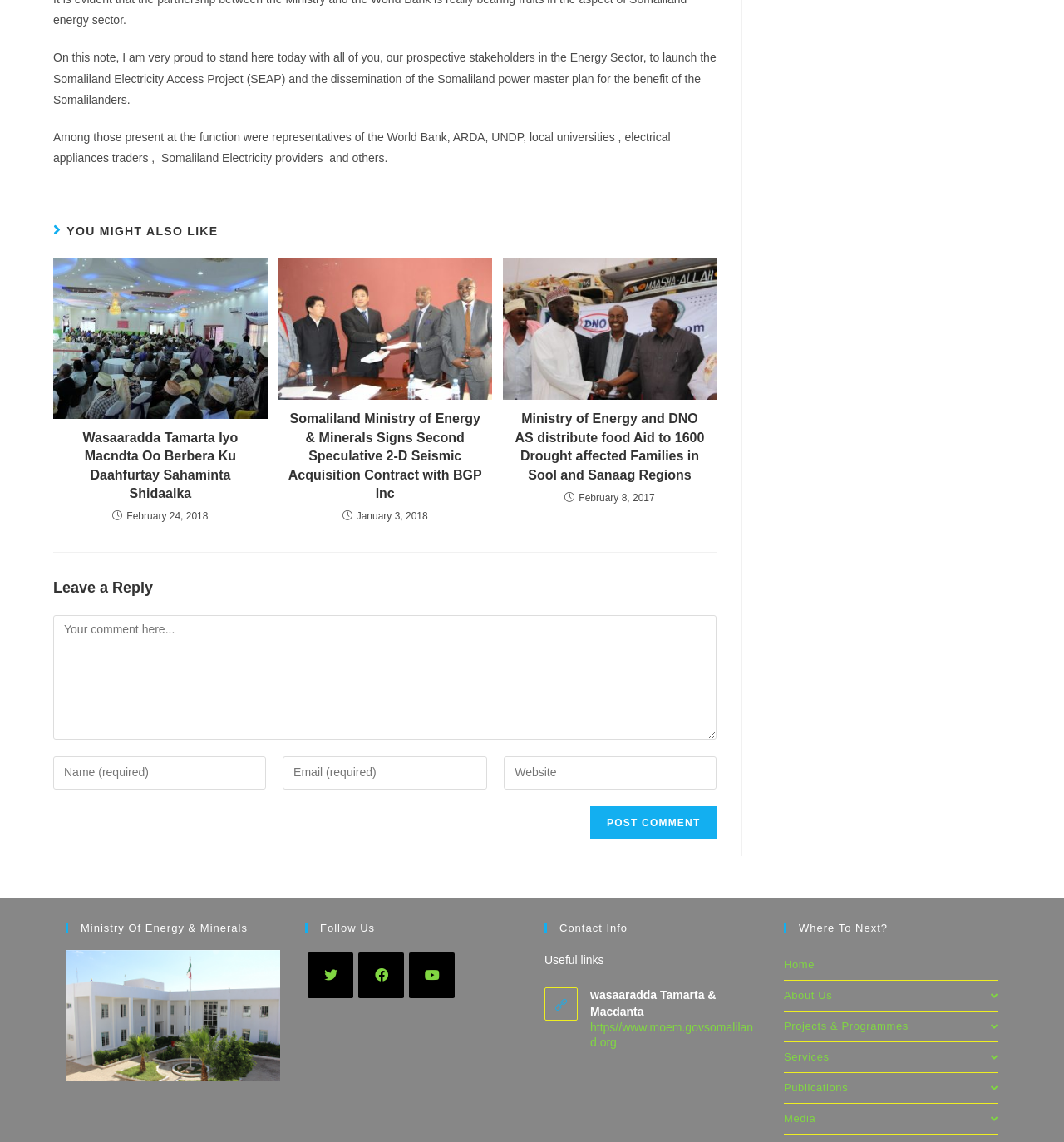Please identify the bounding box coordinates of the clickable element to fulfill the following instruction: "Leave a reply". The coordinates should be four float numbers between 0 and 1, i.e., [left, top, right, bottom].

[0.05, 0.506, 0.674, 0.524]